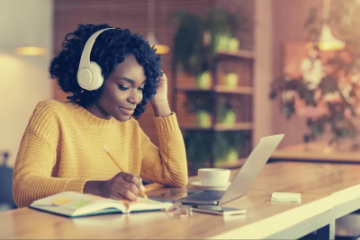Explain in detail what you see in the image.

The image depicts a focused young woman wearing headphones while seated at a wooden table, engaged in studying or taking notes. She is dressed in a cozy yellow sweater, reflecting a warm and inviting atmosphere. In front of her, an open notebook reveals vibrant, colorful pages, indicating she is actively processing information. A laptop sits beside her, likely serving as a resource for her studies. The background showcases greenery through potted plants, adding a touch of life to the setting and enhancing the tranquil vibe. This scene embodies a moment of dedication to learning, possibly related to her training as a massage therapist, emphasizing the importance of continuous education in the field.